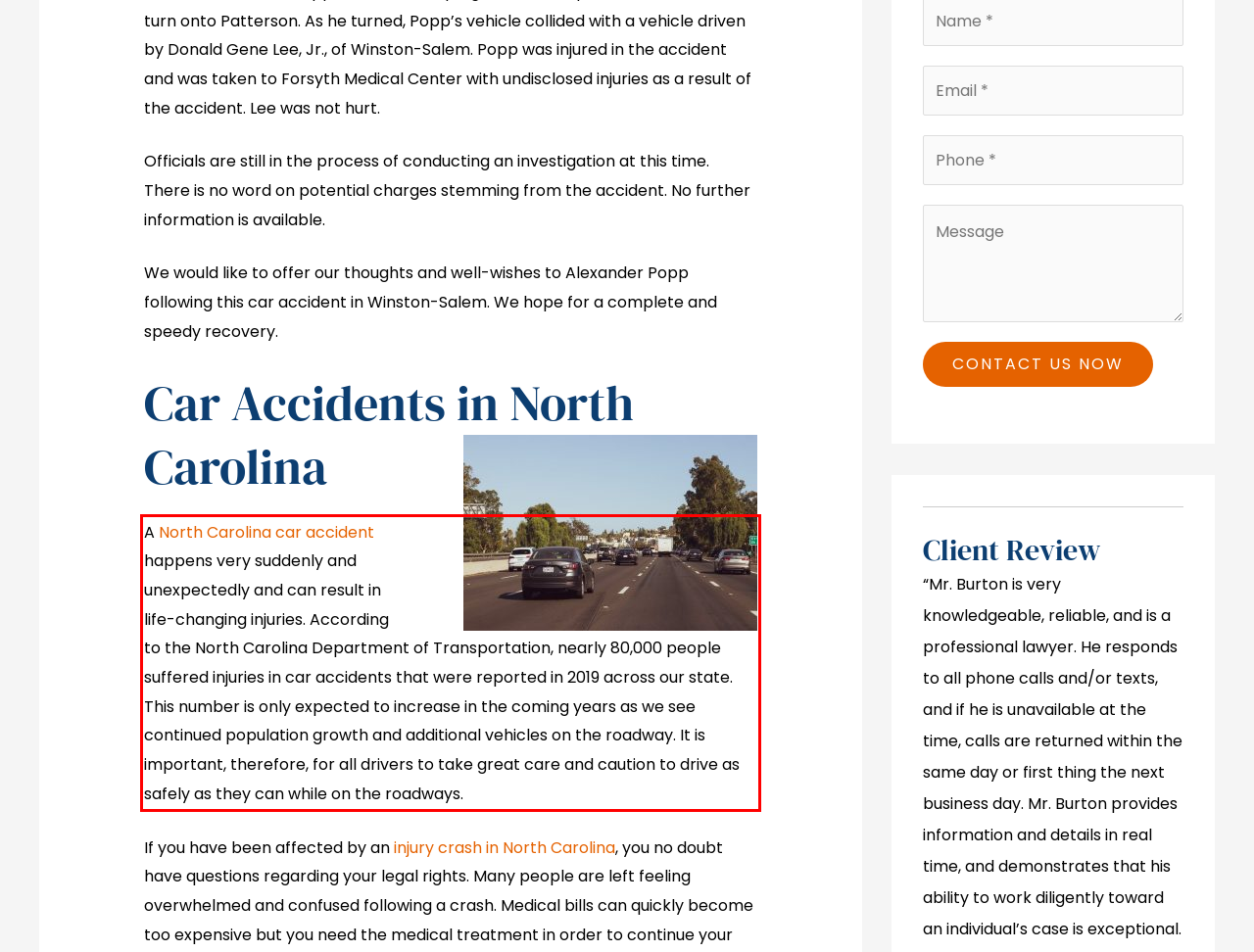Please analyze the screenshot of a webpage and extract the text content within the red bounding box using OCR.

A North Carolina car accident happens very suddenly and unexpectedly and can result in life-changing injuries. According to the North Carolina Department of Transportation, nearly 80,000 people suffered injuries in car accidents that were reported in 2019 across our state. This number is only expected to increase in the coming years as we see continued population growth and additional vehicles on the roadway. It is important, therefore, for all drivers to take great care and caution to drive as safely as they can while on the roadways.